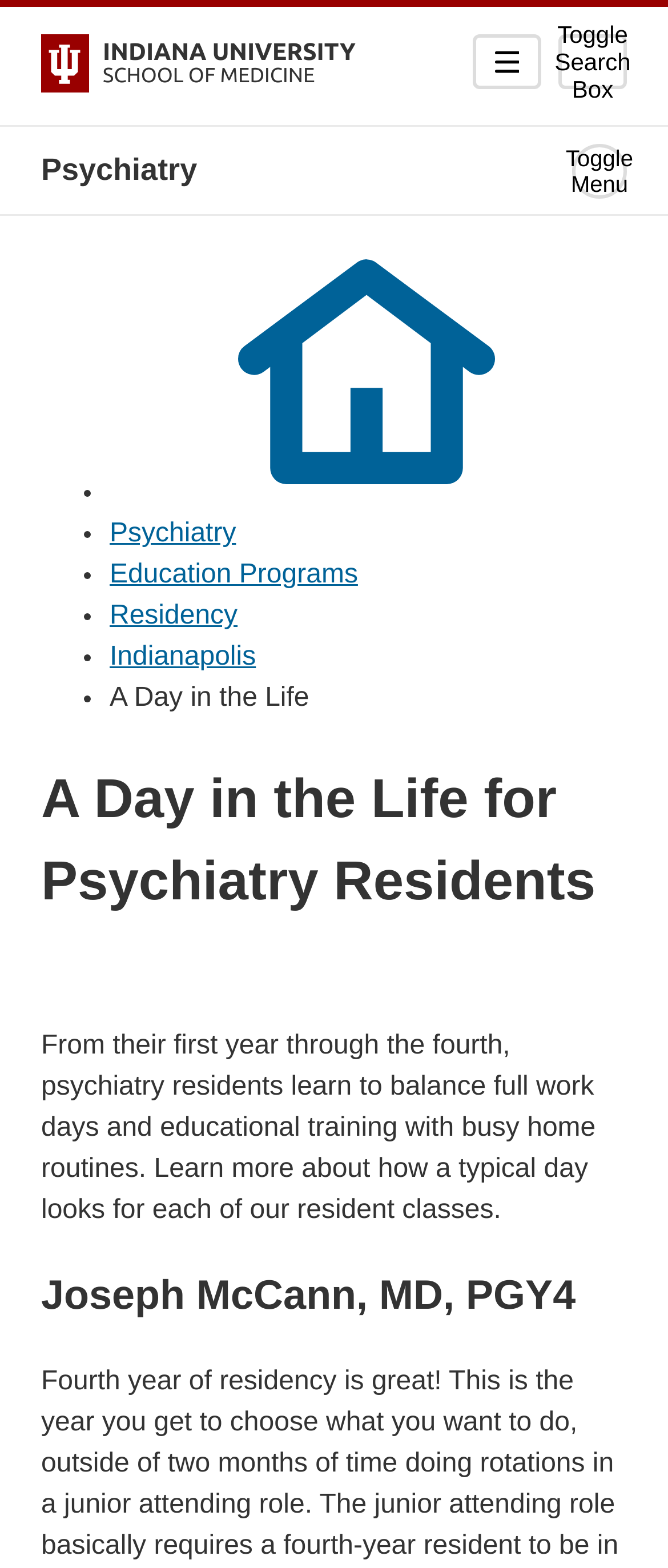Please provide a detailed answer to the question below by examining the image:
What is the name of the medical school?

I determined the answer by looking at the top-left corner of the webpage, where I found a link with the text 'Indiana University School of Medicine' and an image with the same name.